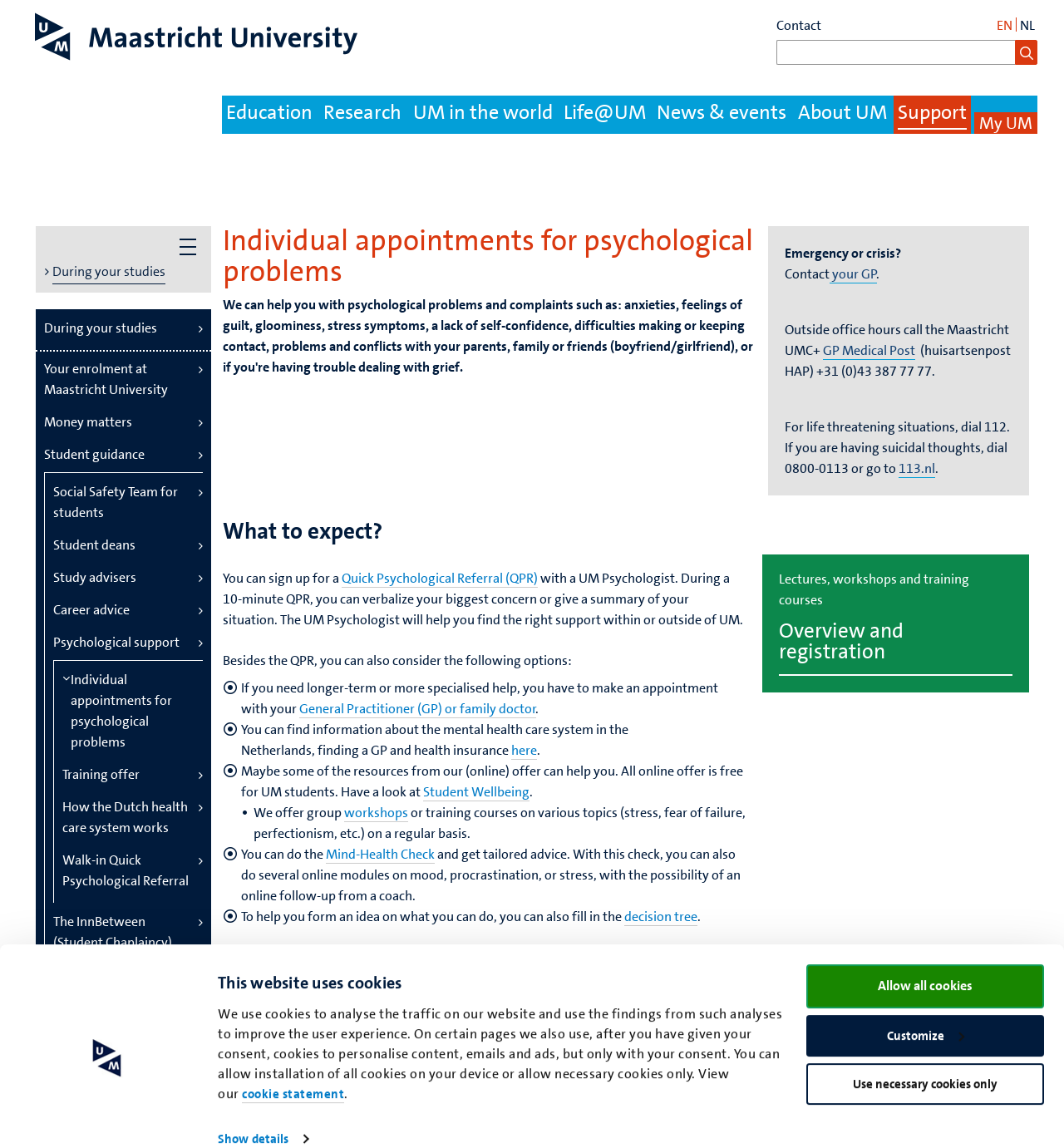Provide an in-depth description of the elements and layout of the webpage.

This webpage is about individual appointments for psychological problems at Maastricht University. At the top, there is a dialog box about cookies, with a logo and a tab panel to consent to cookies. Below this, there are three buttons to customize cookie settings.

On the top left, there is a link to skip to the main content, and a Maastricht University logo. Next to the logo, there is a navigation menu with links to contact, show the website in English or Dutch, and a search bar.

Below the navigation menu, there is a main navigation menu with links to education, research, UM in the world, life at UM, news and events, about UM, support, and my UM.

The main content of the webpage starts with a heading "Individual appointments for psychological problems" and provides information about emergency or crisis situations, including contact information for the GP Medical Post and a suicide prevention hotline.

The webpage then explains what to expect from a quick psychological referral, including a 10-minute appointment with a UM psychologist. It also provides information about other options, such as making an appointment with a general practitioner or family doctor, and finding resources for mental health care in the Netherlands.

Additionally, the webpage mentions online resources, including workshops and training courses, a mind-health check, and a decision tree to help users decide what to do. In case of an emergency or crisis, the webpage provides contact information for the General Practitioners office of the Academic Hospital Maastricht and a suicide prevention hotline.

At the bottom of the webpage, there is a link to lectures, workshops, and training courses, as well as a second navigation menu with similar links to the one at the top.